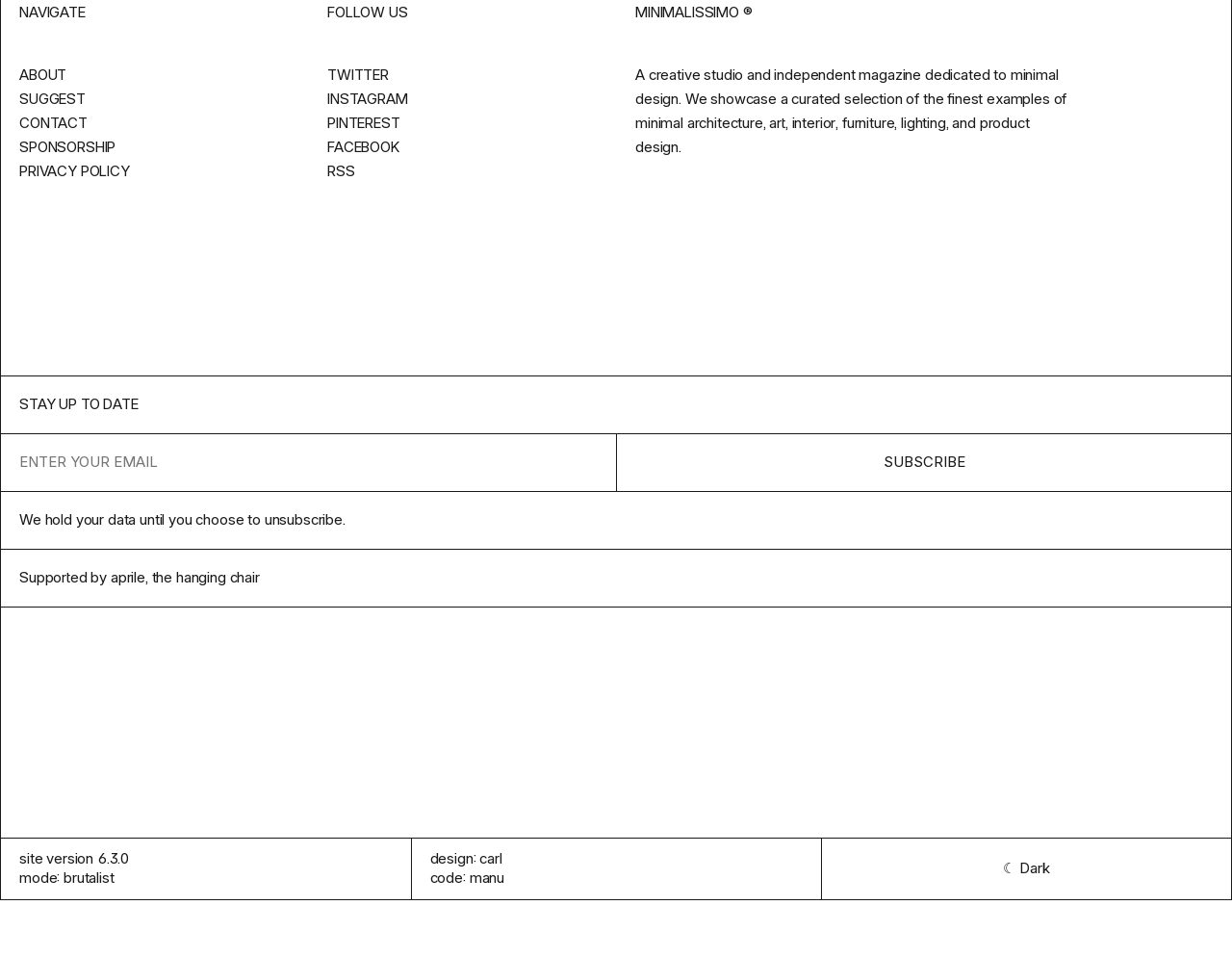Using the webpage screenshot, locate the HTML element that fits the following description and provide its bounding box: "Privacy Policy".

[0.016, 0.169, 0.105, 0.188]